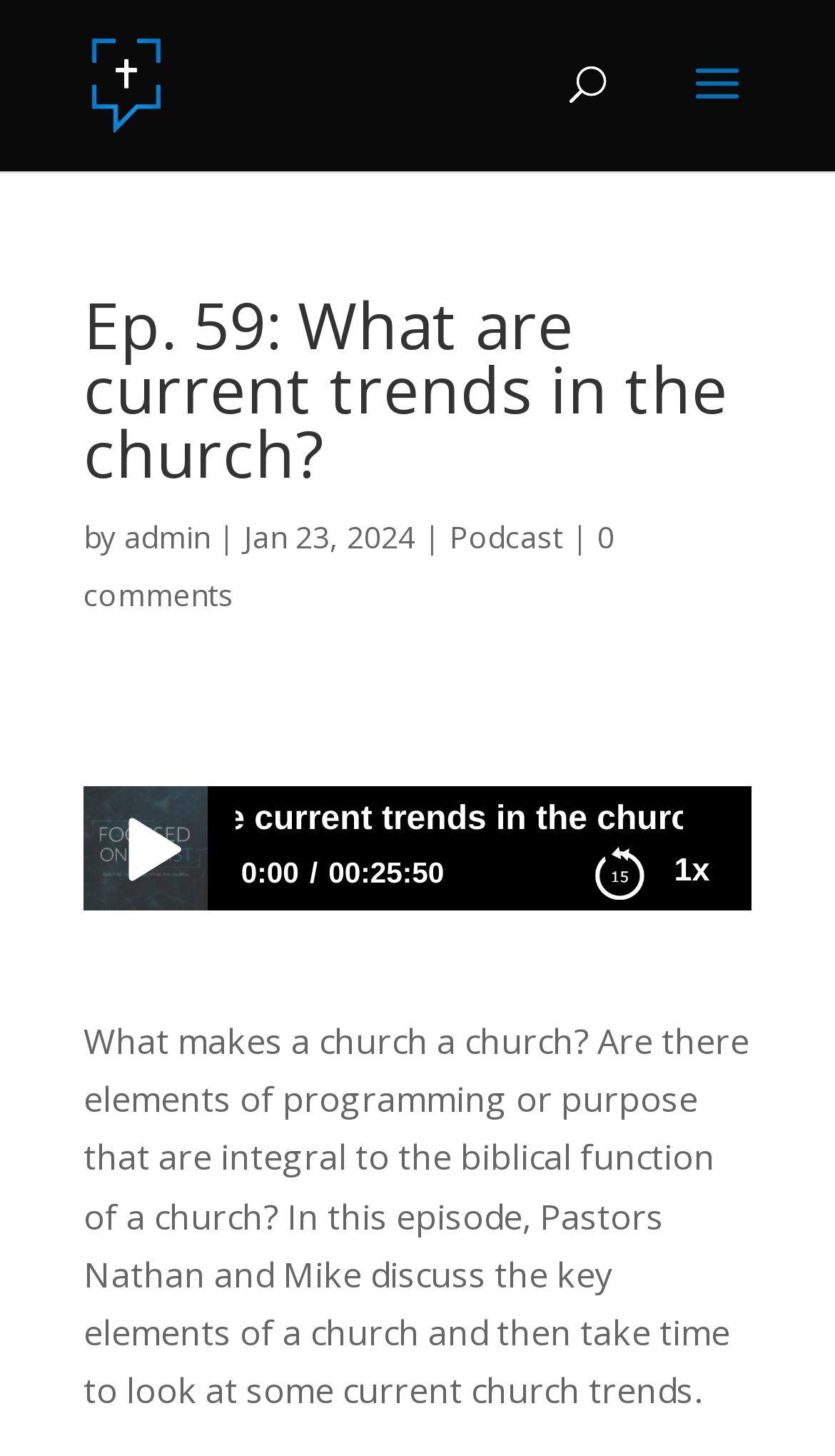Given the description "0 comments", determine the bounding box of the corresponding UI element.

[0.1, 0.355, 0.736, 0.423]